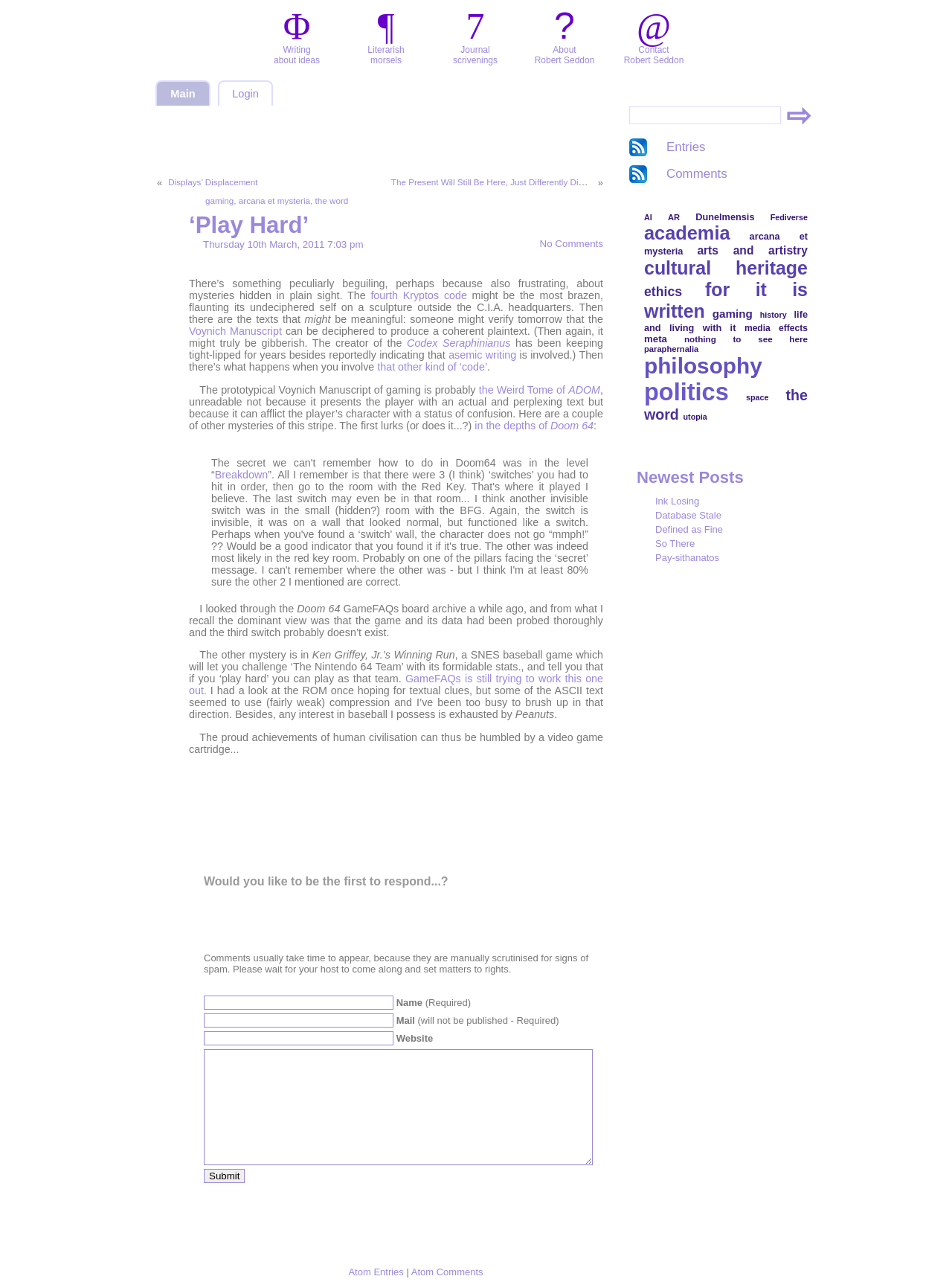Please specify the bounding box coordinates for the clickable region that will help you carry out the instruction: "Click on 'Φ Writing about ideas'".

[0.287, 0.024, 0.336, 0.051]